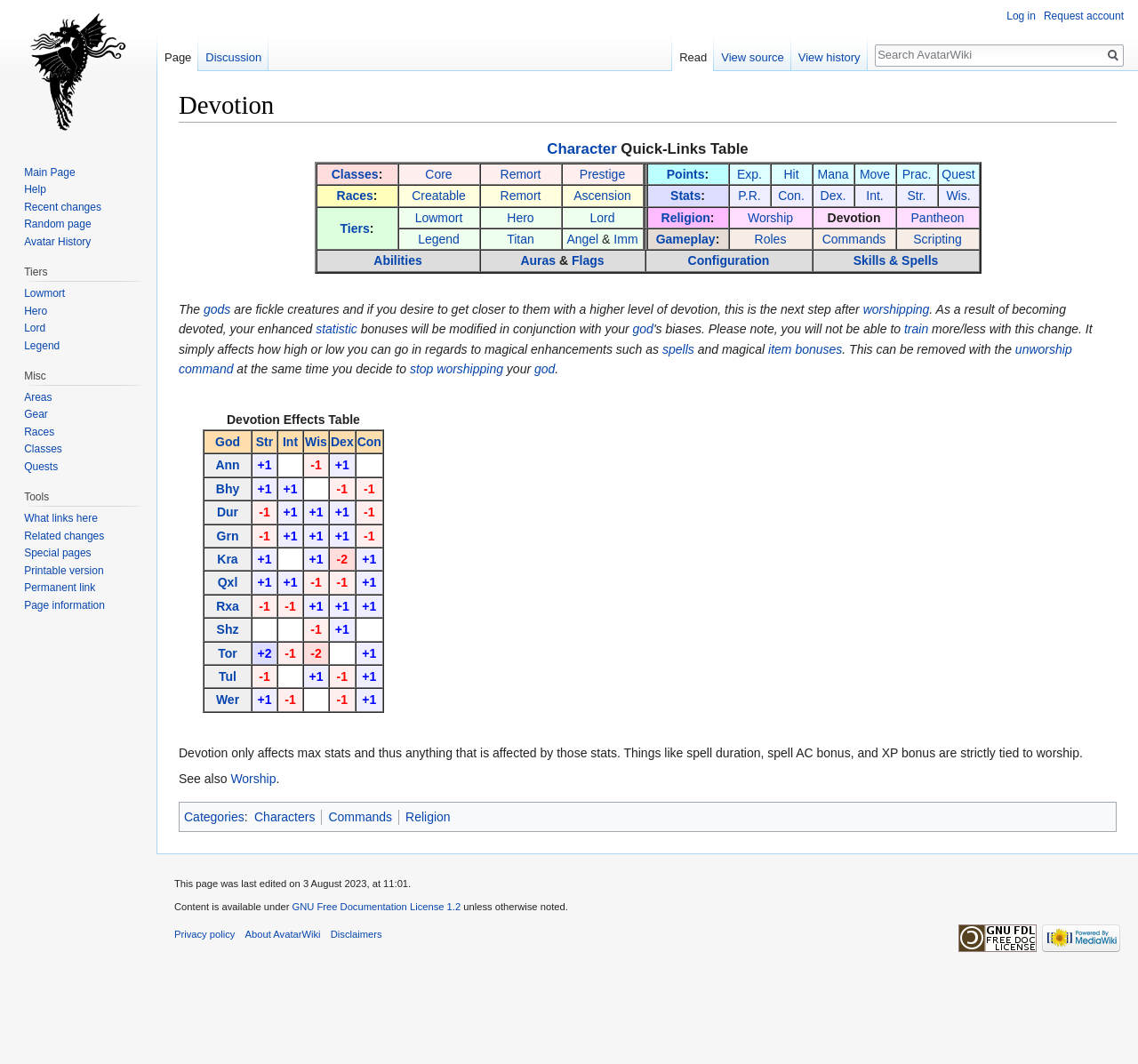Pinpoint the bounding box coordinates of the clickable element to carry out the following instruction: "Read more about the International Bowhunting Organization."

None